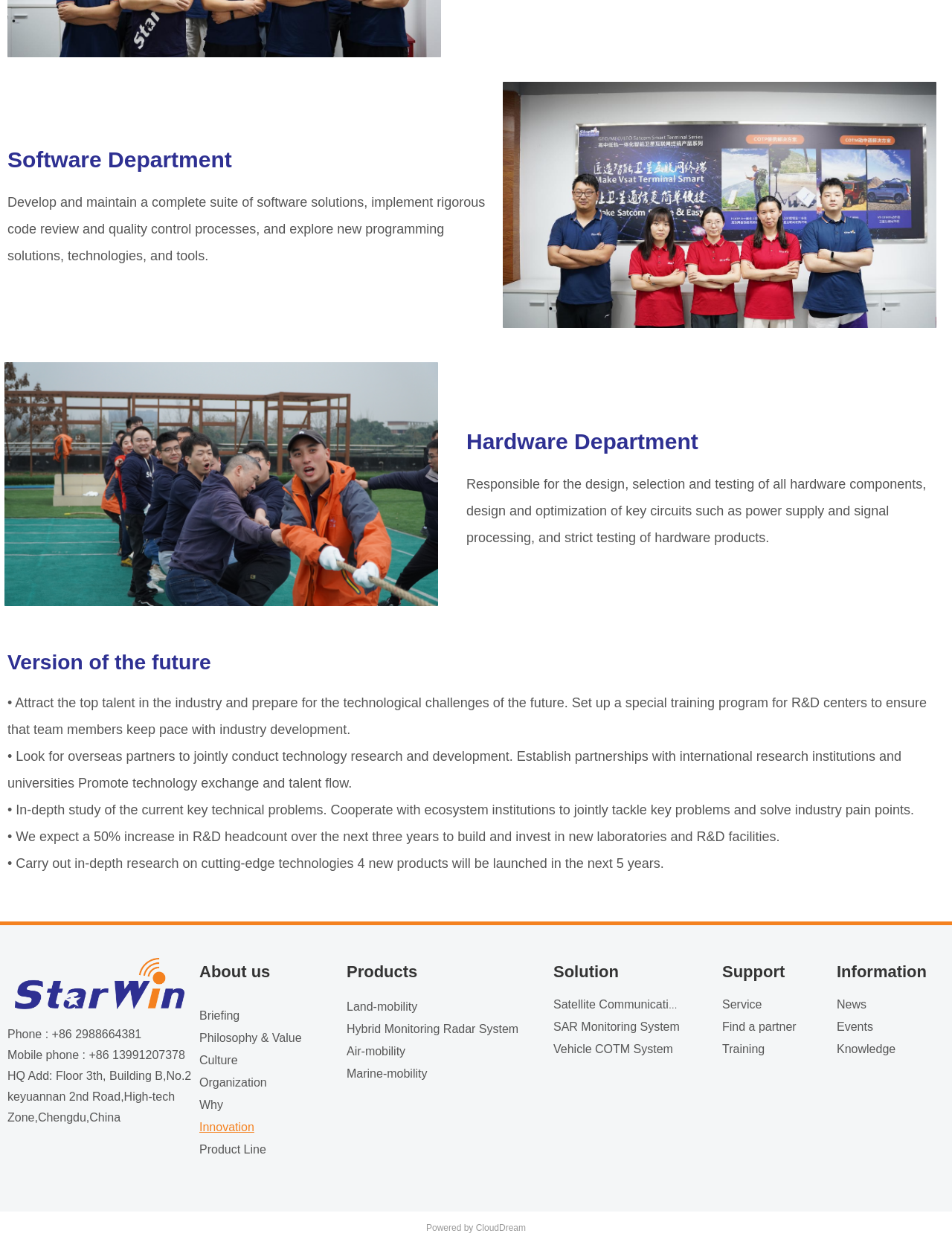Pinpoint the bounding box coordinates for the area that should be clicked to perform the following instruction: "Click on 'News'".

[0.871, 0.799, 0.983, 0.817]